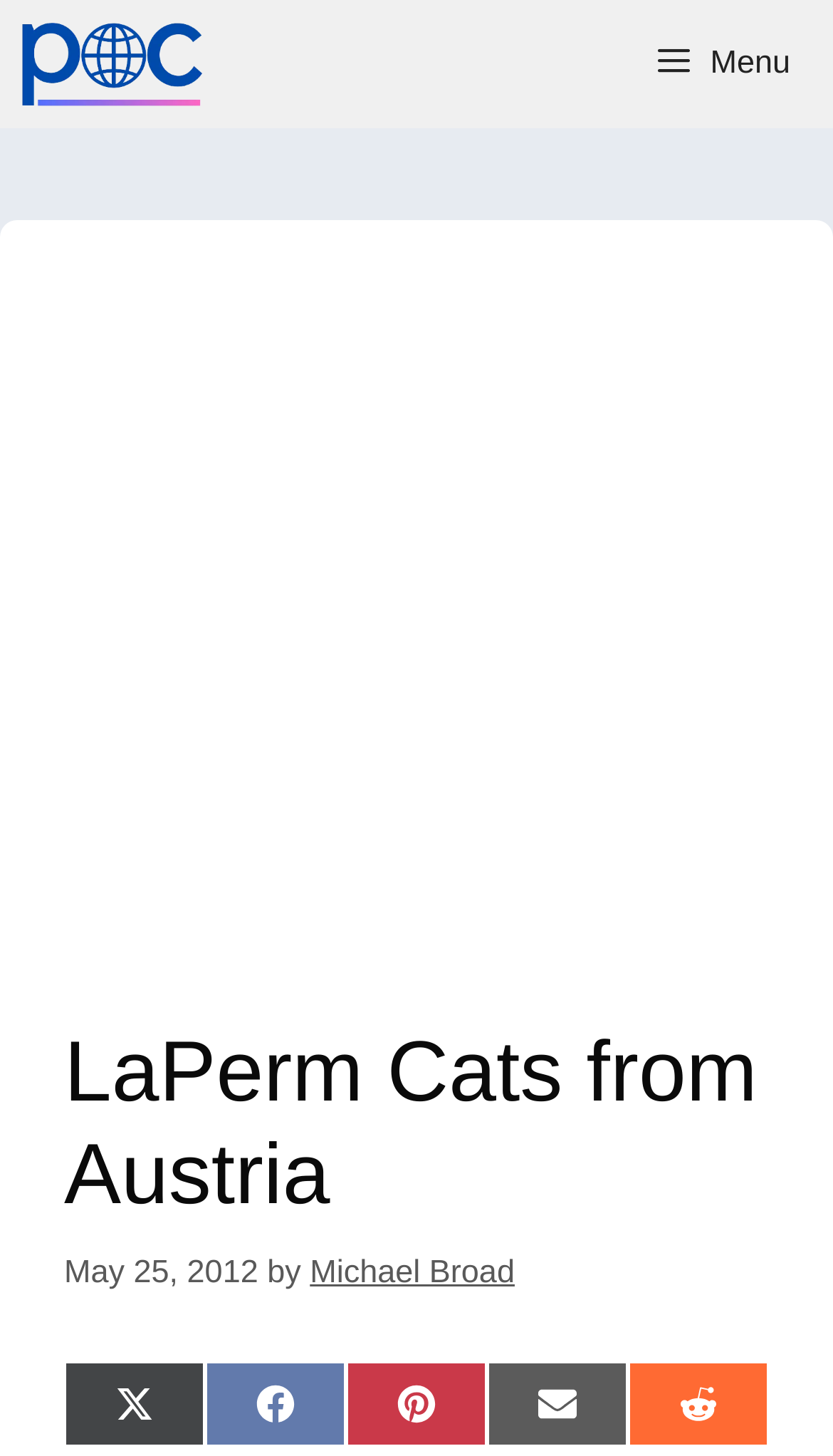Determine the bounding box coordinates of the region to click in order to accomplish the following instruction: "Visit Freethinking Animal Advocacy". Provide the coordinates as four float numbers between 0 and 1, specifically [left, top, right, bottom].

[0.026, 0.0, 0.268, 0.088]